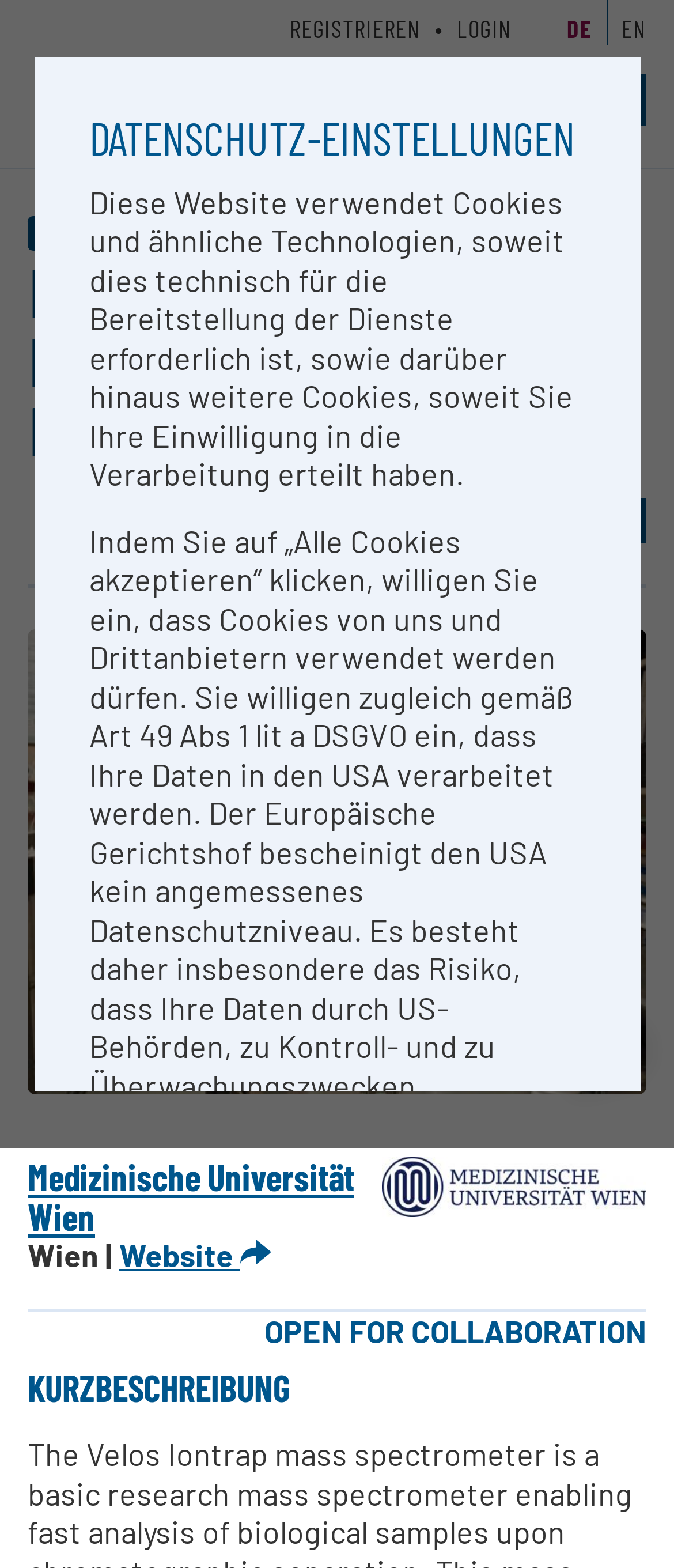Identify the bounding box coordinates of the section that should be clicked to achieve the task described: "Go to REGISTRIEREN page".

[0.429, 0.009, 0.624, 0.028]